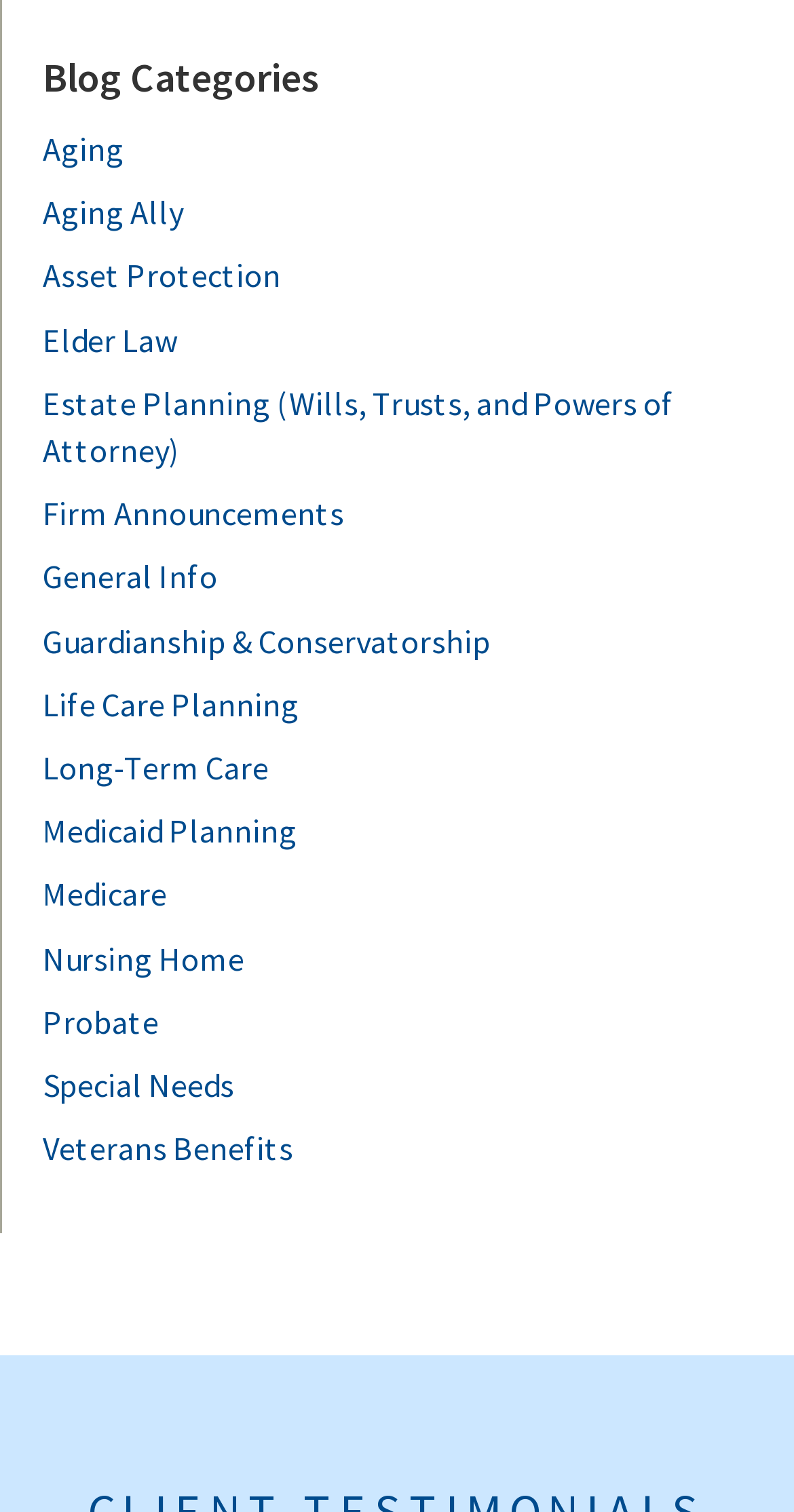Could you locate the bounding box coordinates for the section that should be clicked to accomplish this task: "browse Aging Ally".

[0.054, 0.127, 0.231, 0.154]